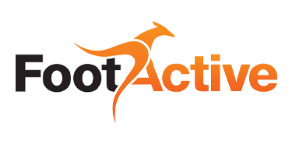Please study the image and answer the question comprehensively:
What is the dominant color scheme of the logo?

The logo combines a vibrant orange with black, conveying energy and professionalism, and creating a visually striking contrast that grabs attention.